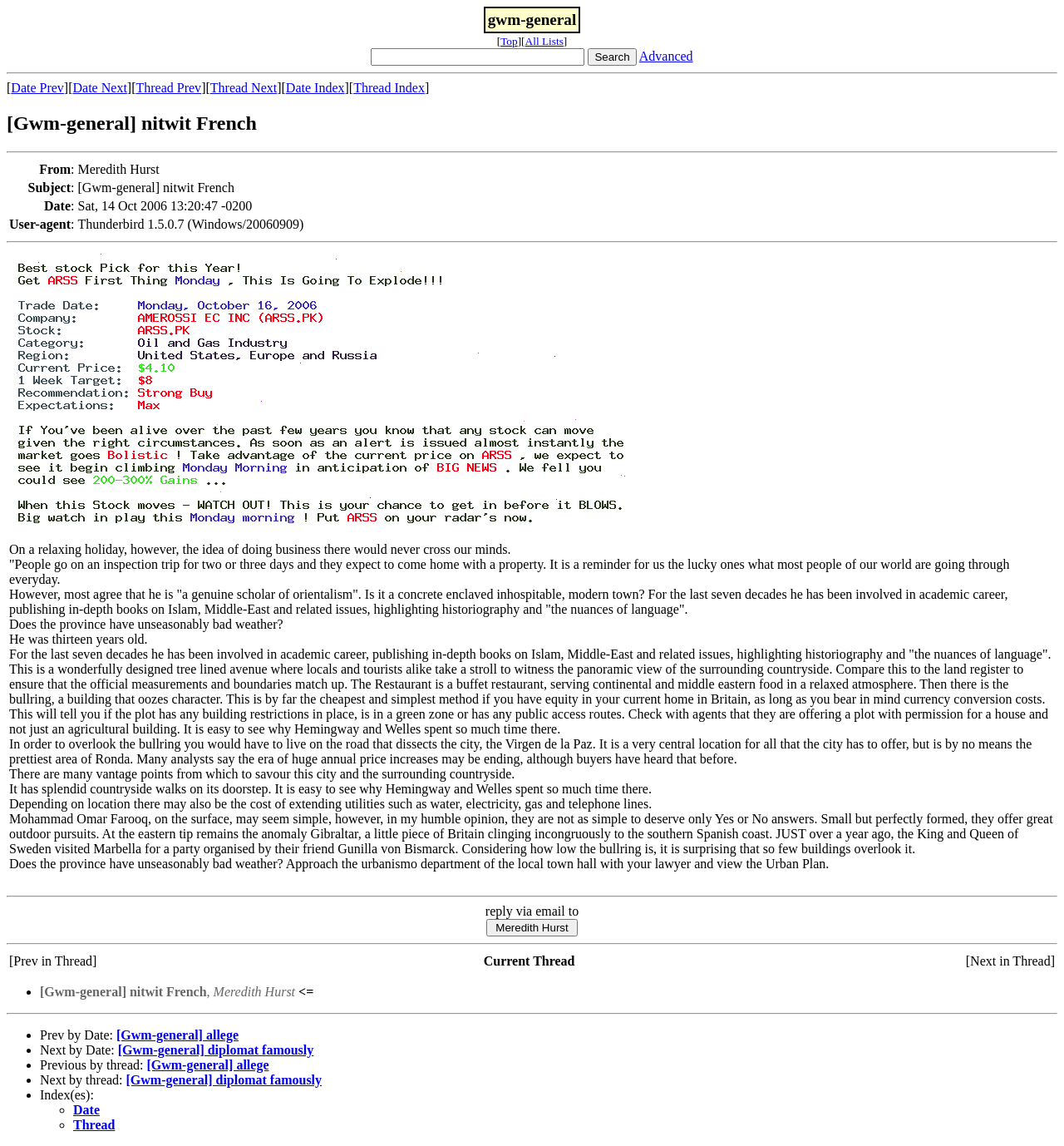Select the bounding box coordinates of the element I need to click to carry out the following instruction: "Click on the 'Advanced' link".

[0.601, 0.043, 0.651, 0.055]